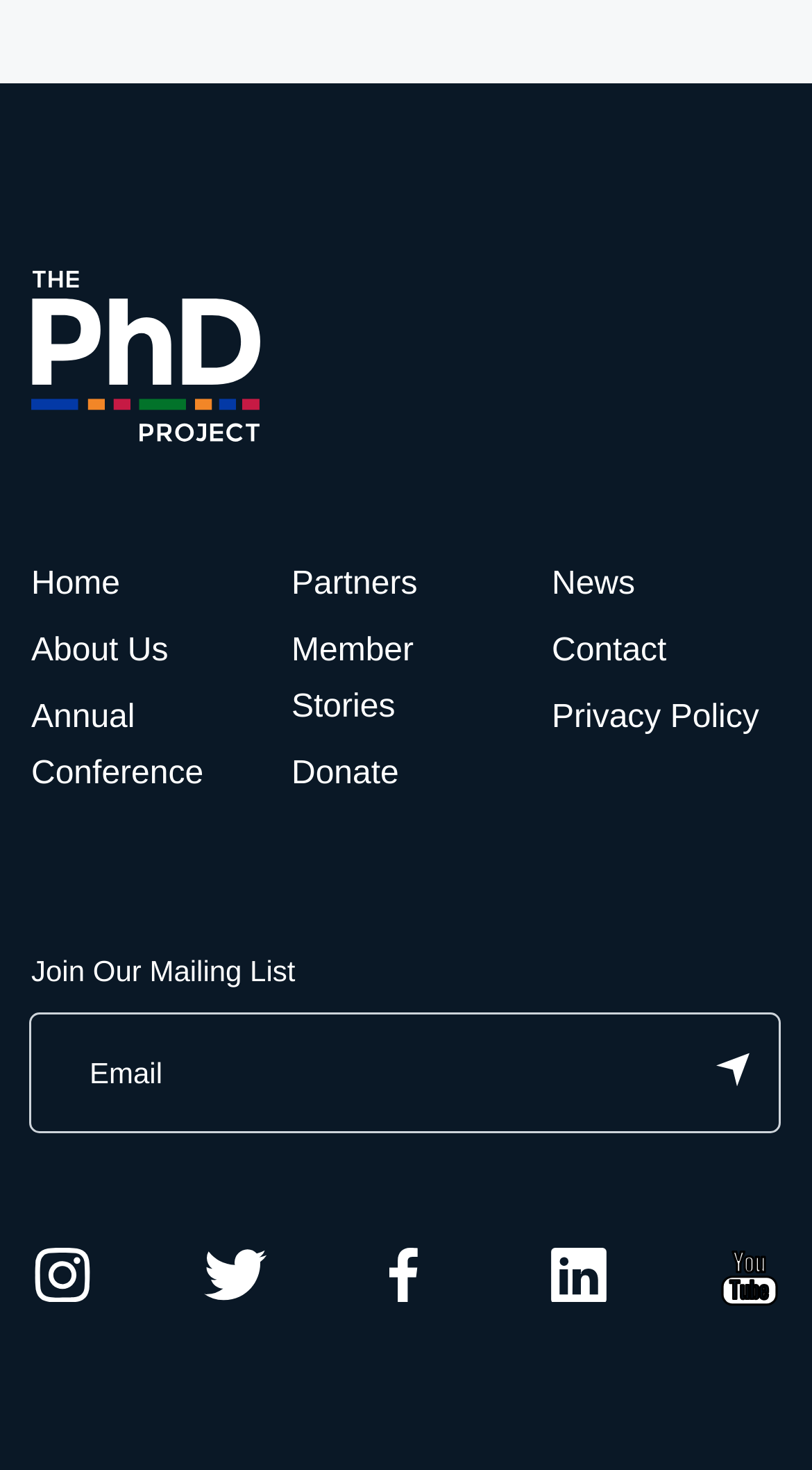What is the theme of the website?
Based on the visual, give a brief answer using one word or a short phrase.

Academic/Research